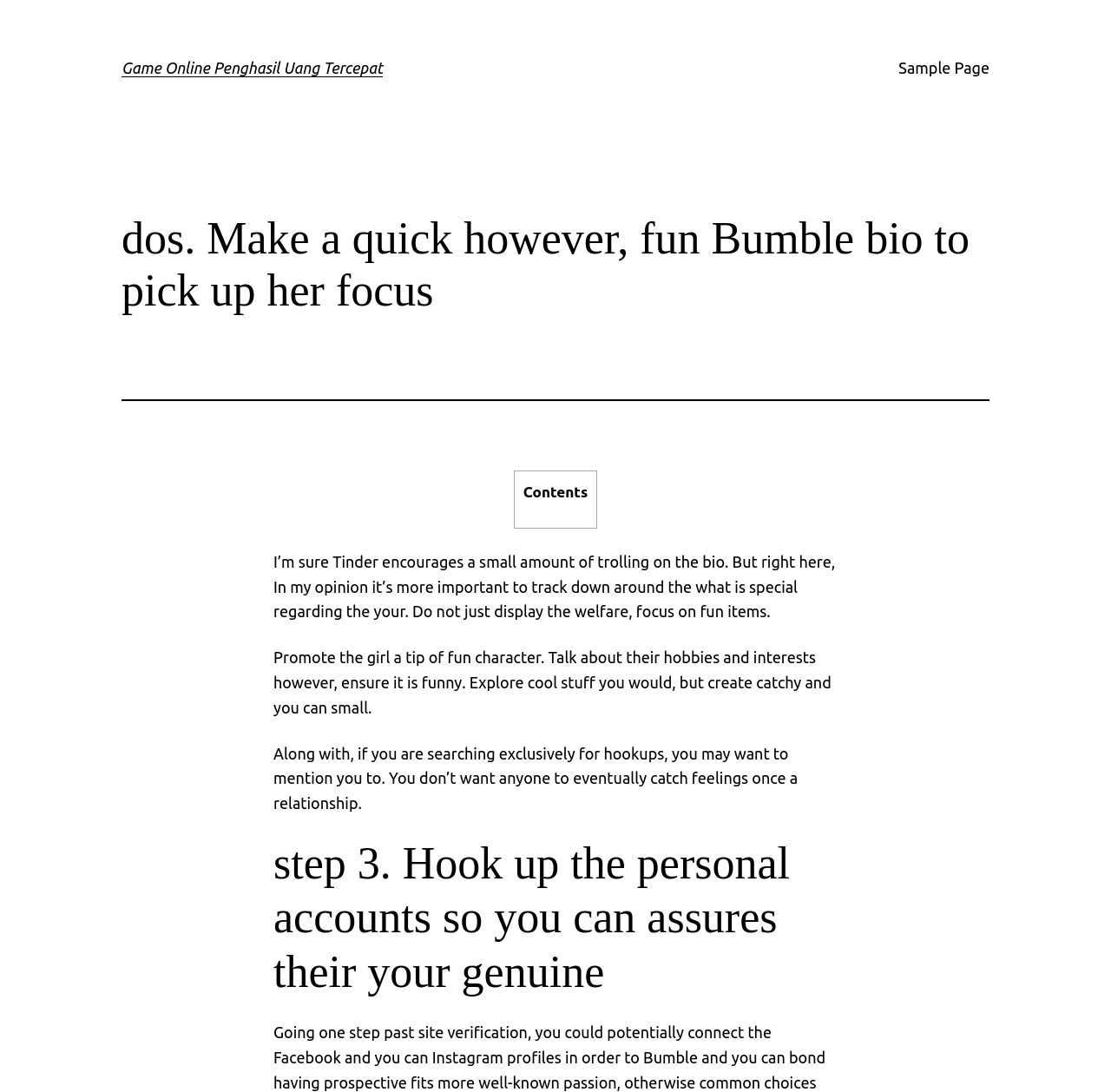What is the tone of the bio recommended by the webpage?
Please provide a comprehensive and detailed answer to the question.

The webpage suggests that the bio should be funny and talk about hobbies and interests in a humorous way to promote a tip of fun character.